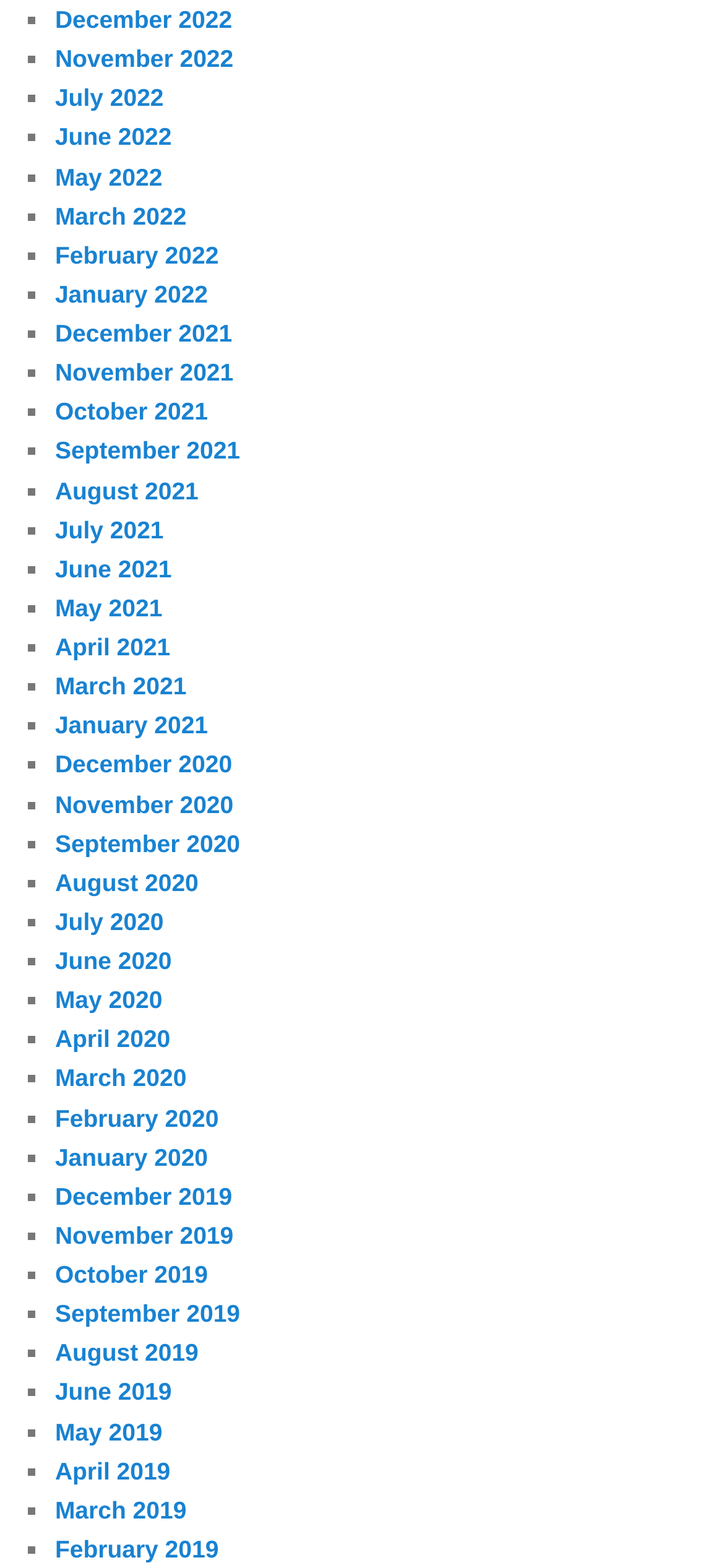Please find the bounding box coordinates of the element that needs to be clicked to perform the following instruction: "Find out what zoos feed anteaters". The bounding box coordinates should be four float numbers between 0 and 1, represented as [left, top, right, bottom].

None